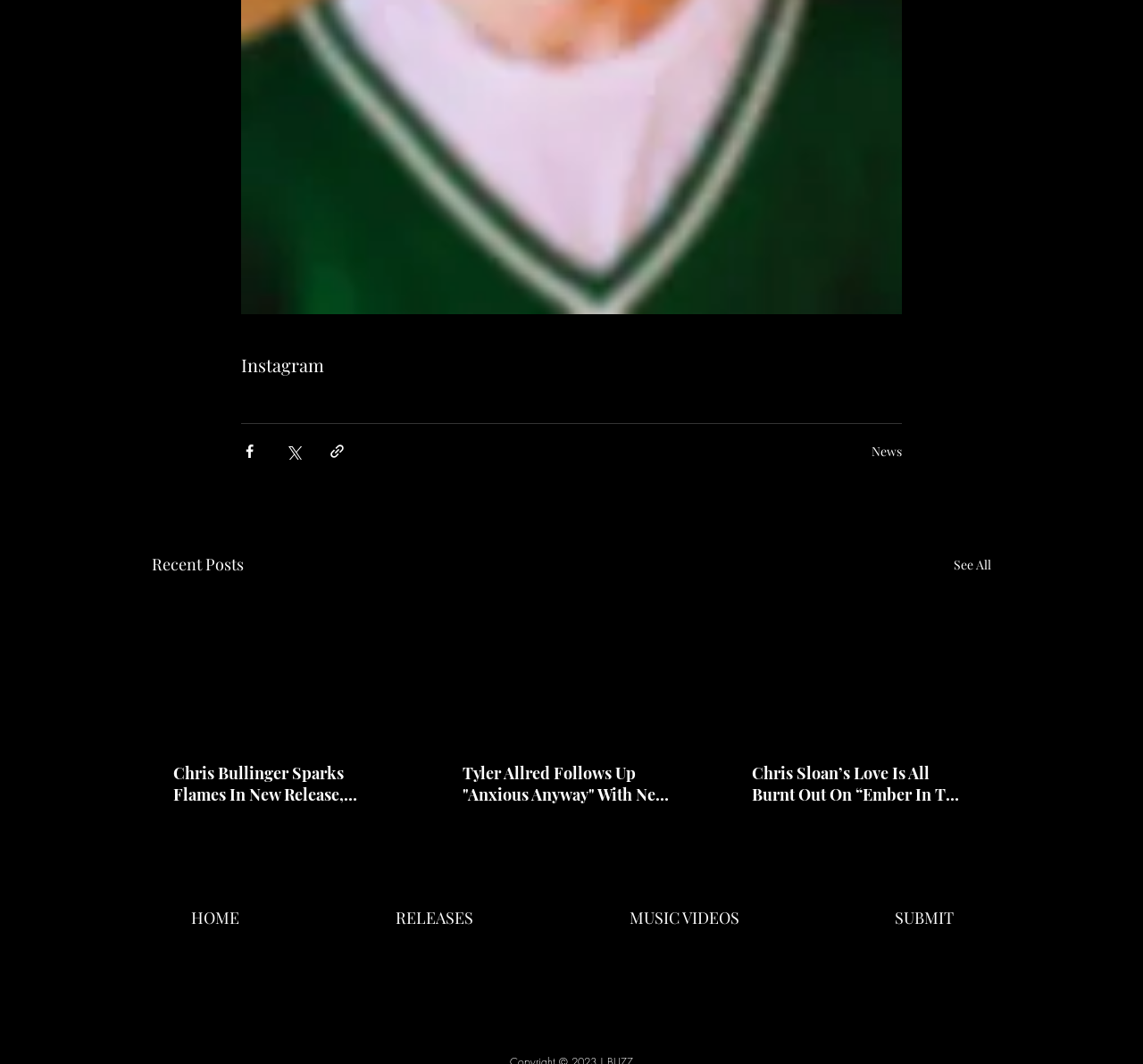What is the purpose of the 'See All' link?
Can you offer a detailed and complete answer to this question?

The 'See All' link is used to view all recent posts, which are not fully displayed on the current webpage. It allows users to access more posts beyond what is currently shown.